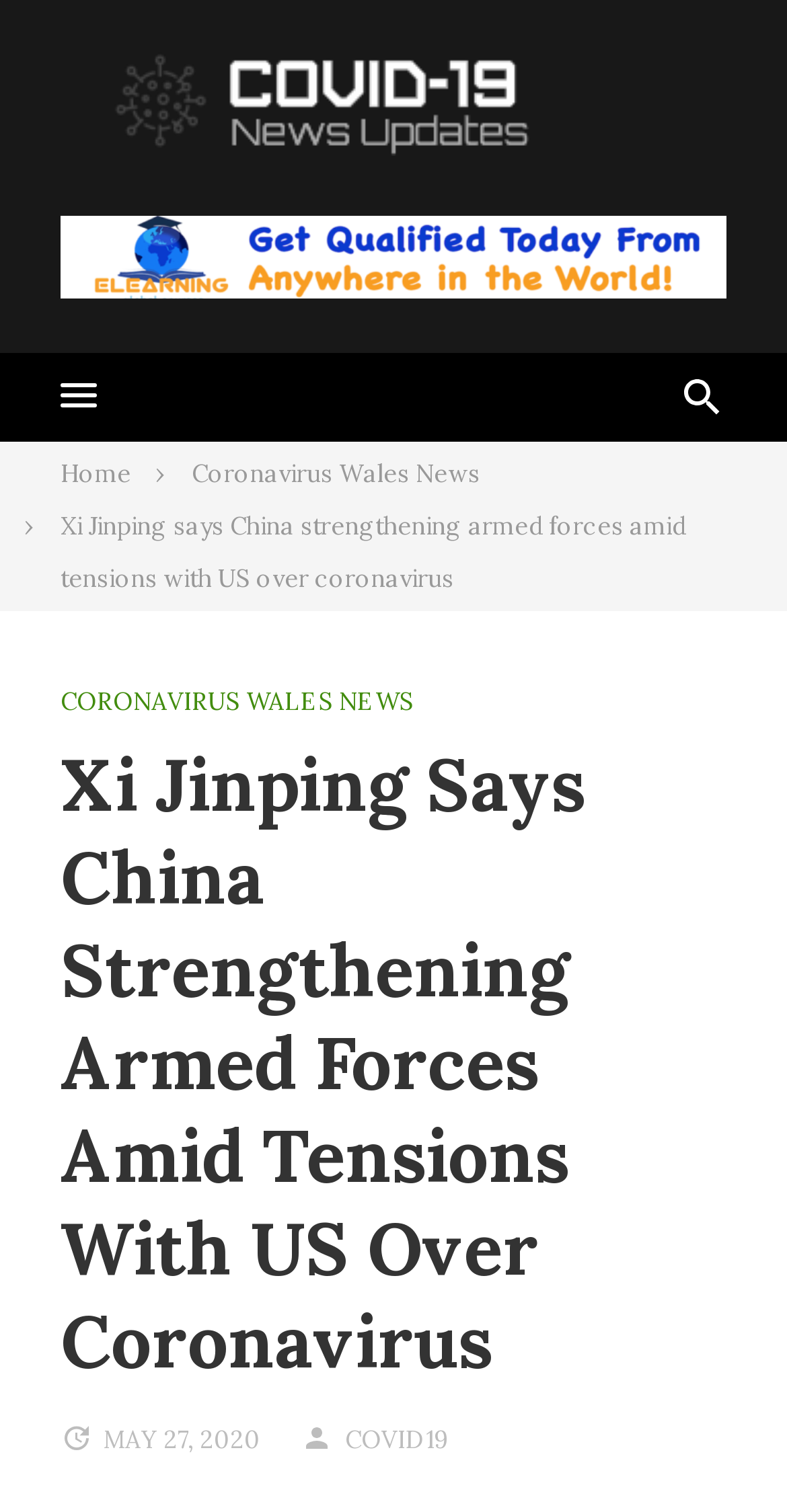Locate the bounding box of the UI element described in the following text: "Coronavirus Wales News".

[0.077, 0.453, 0.526, 0.473]